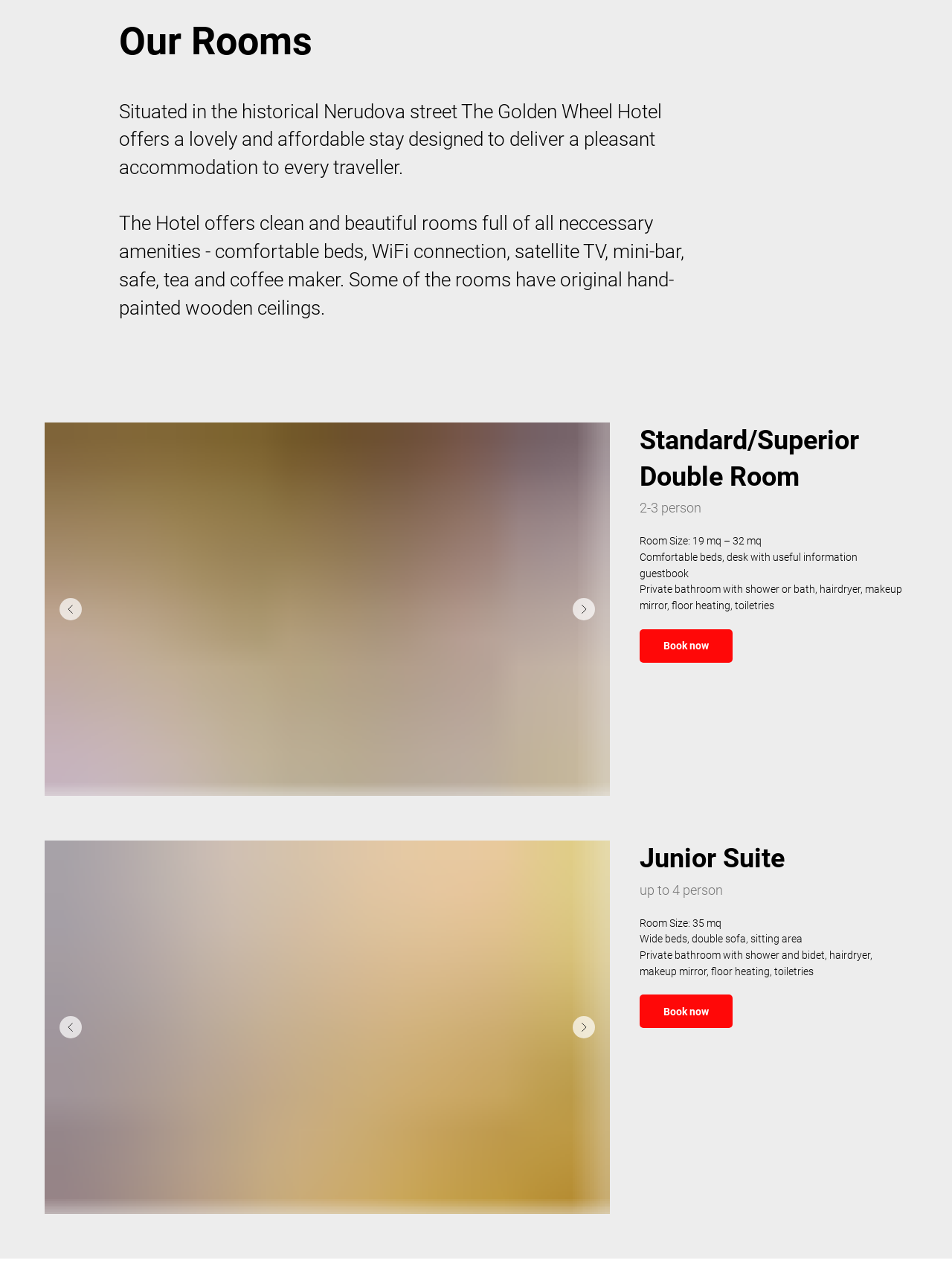How many room types are described?
Please answer the question as detailed as possible based on the image.

Based on the webpage, there are two room types described: Standard/Superior Double Room and Junior Suite.